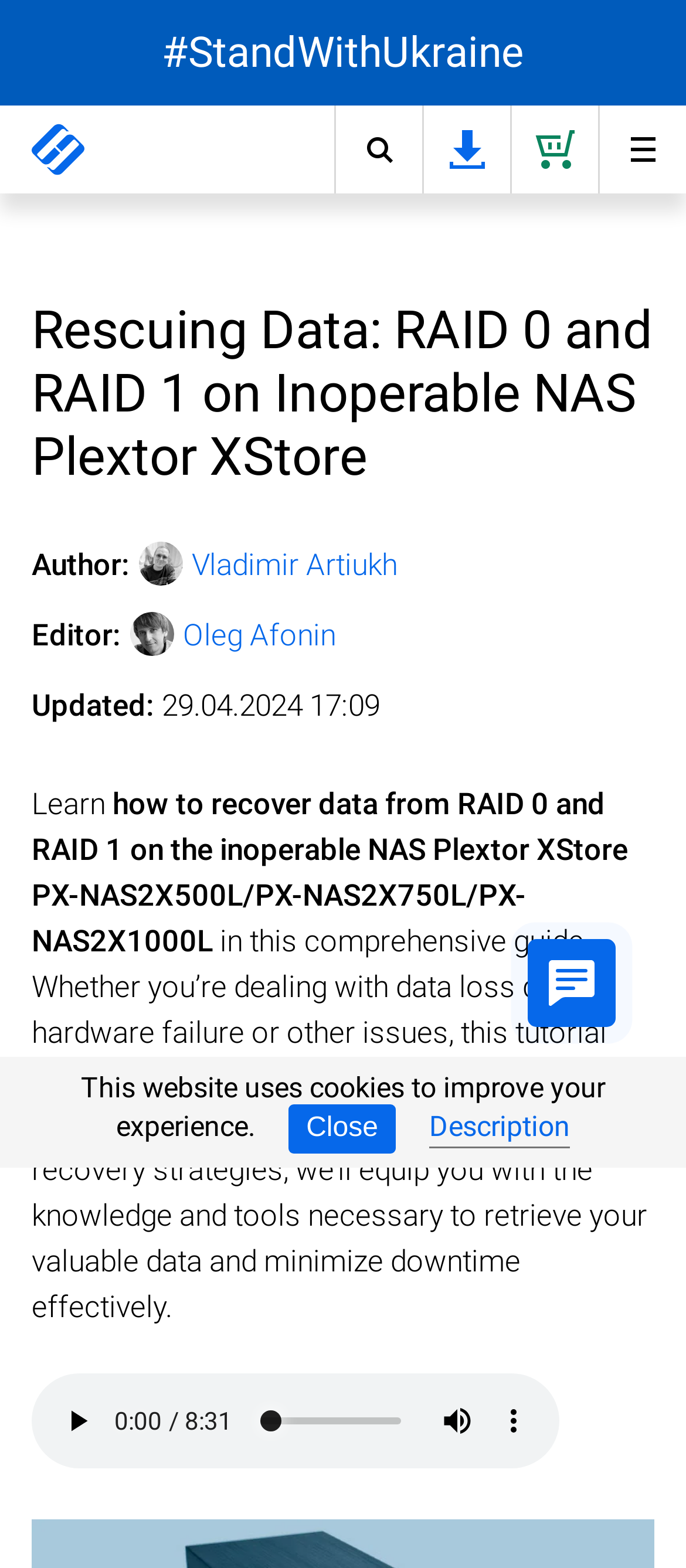Locate the bounding box coordinates of the element that should be clicked to execute the following instruction: "Click the 'Main' link".

[0.046, 0.079, 0.123, 0.112]